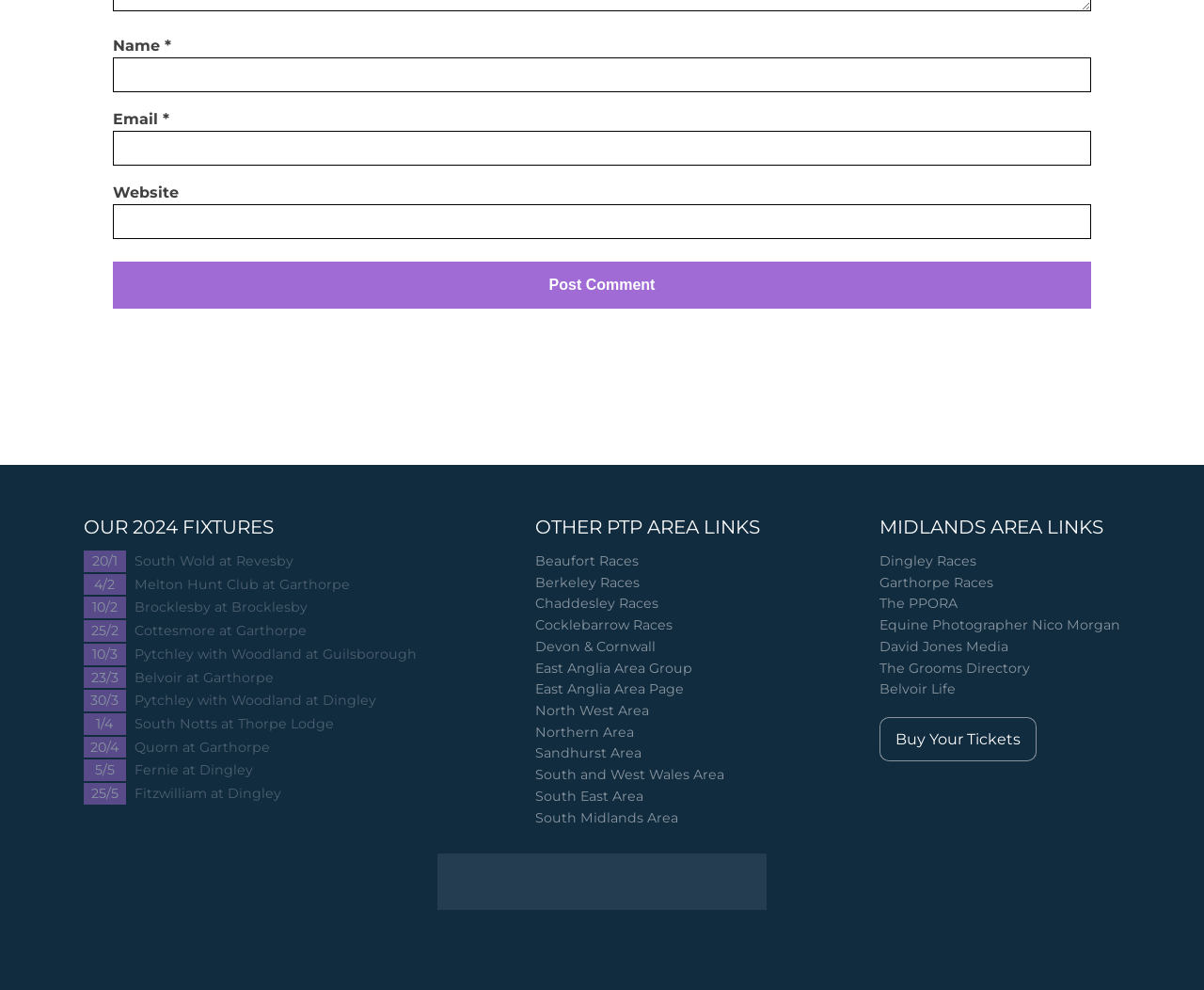Locate the bounding box coordinates of the element you need to click to accomplish the task described by this instruction: "Enter your name".

[0.094, 0.058, 0.906, 0.093]